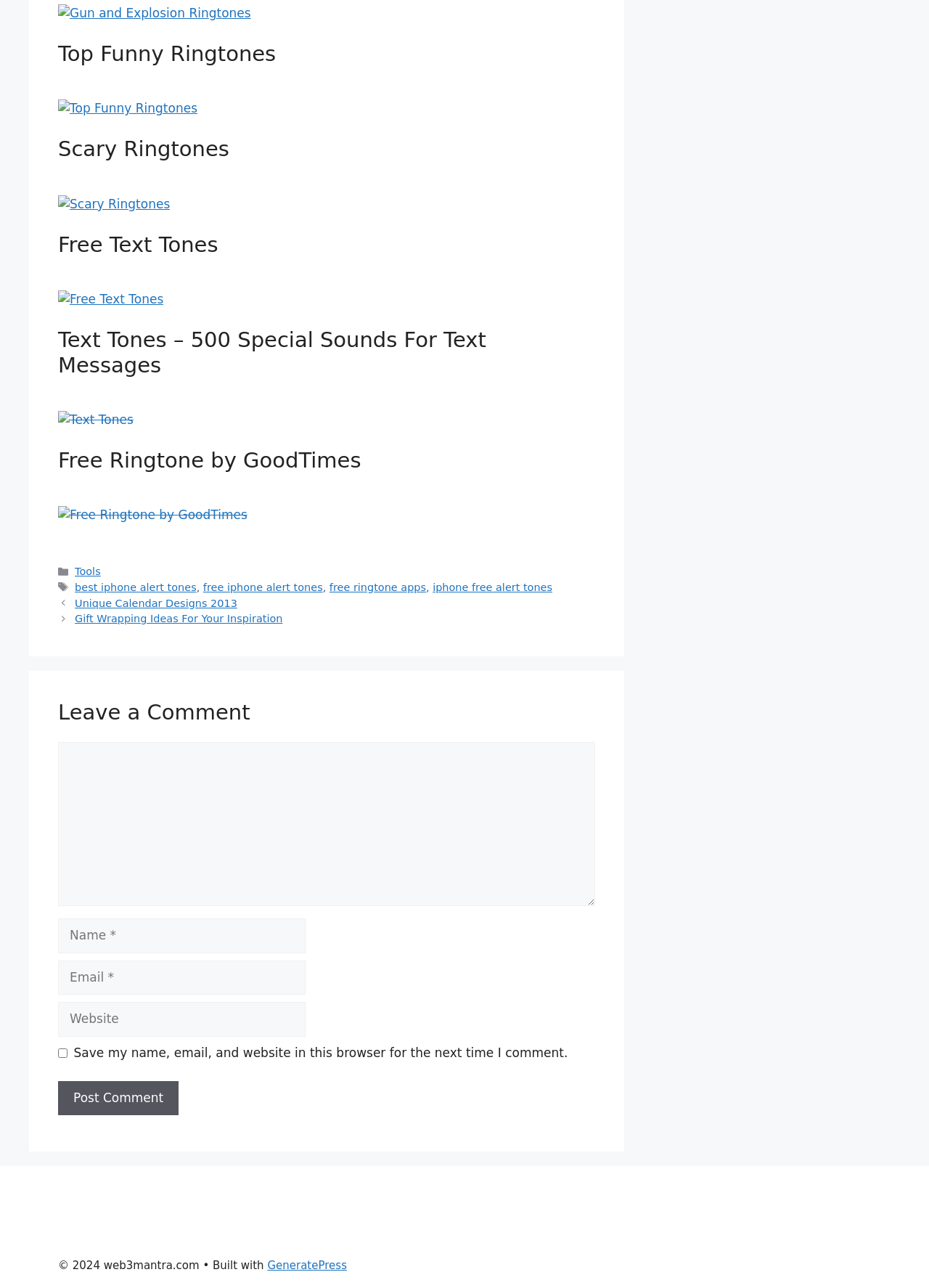For the element described, predict the bounding box coordinates as (top-left x, top-left y, bottom-right x, bottom-right y). All values should be between 0 and 1. Element description: iphone free alert tones

[0.466, 0.452, 0.595, 0.461]